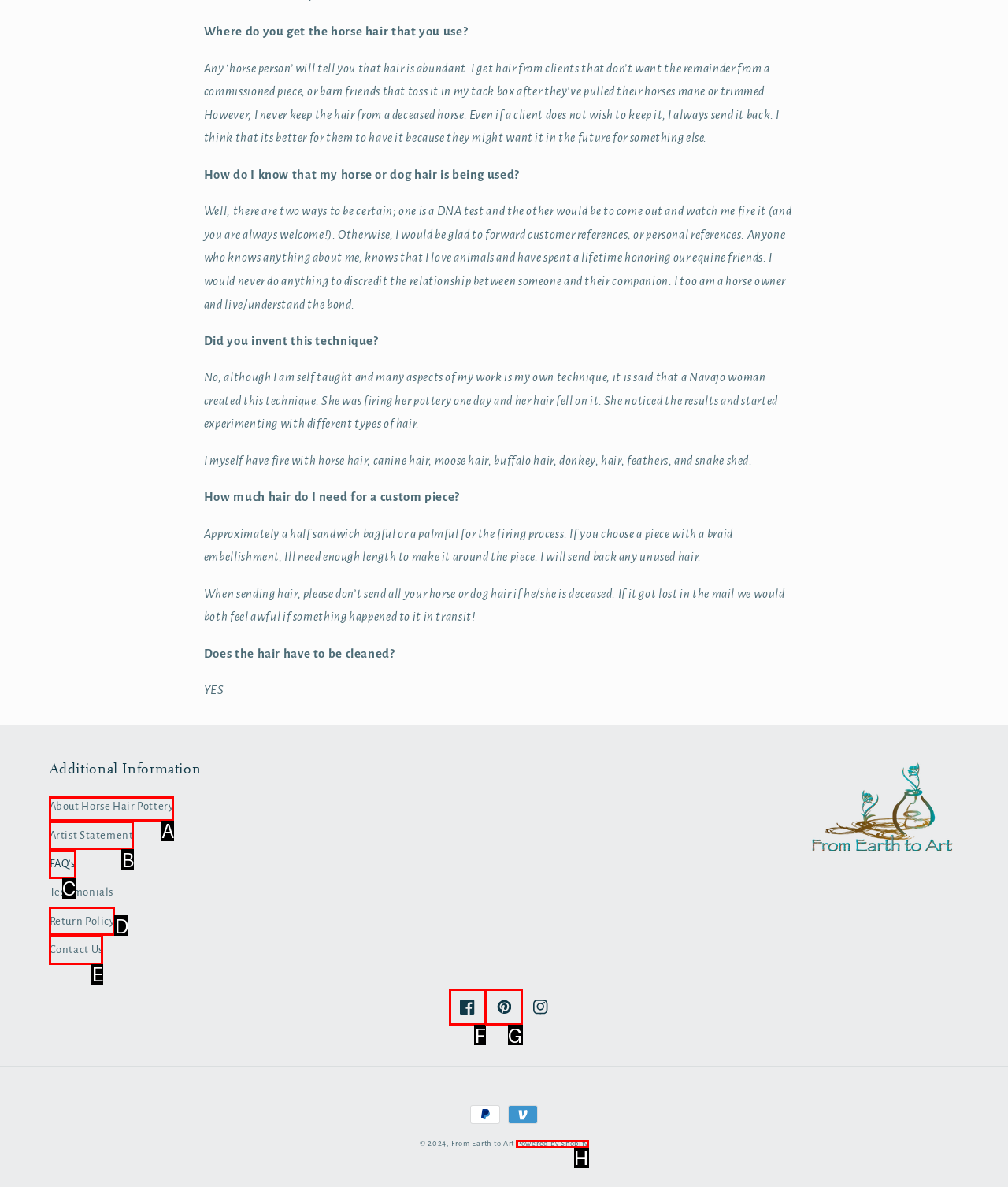Determine which option should be clicked to carry out this task: Click on 'FAQ's'
State the letter of the correct choice from the provided options.

C